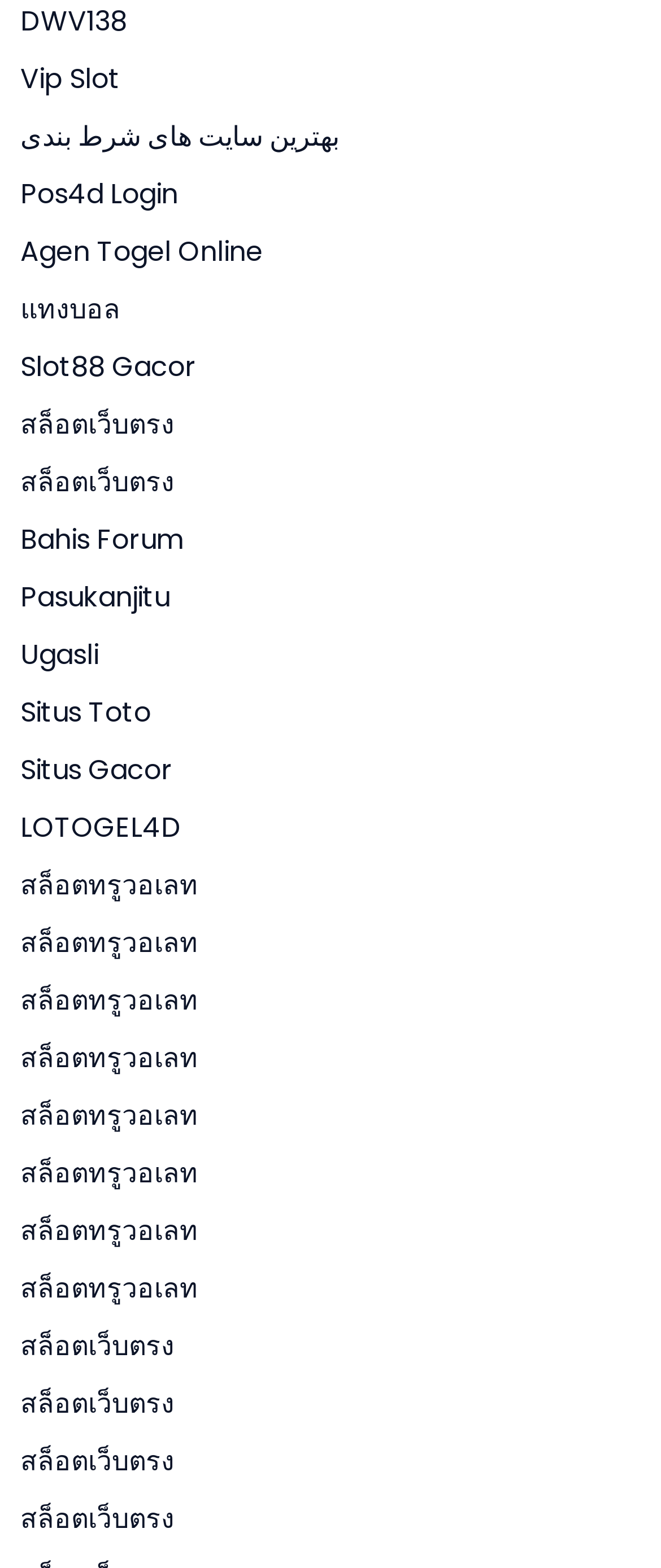Observe the image and answer the following question in detail: What is the most frequent text in the links?

After analyzing the OCR text of each link element, I found that the text 'สล็อตทรูวอเลท' appears the most frequently, specifically 7 times.